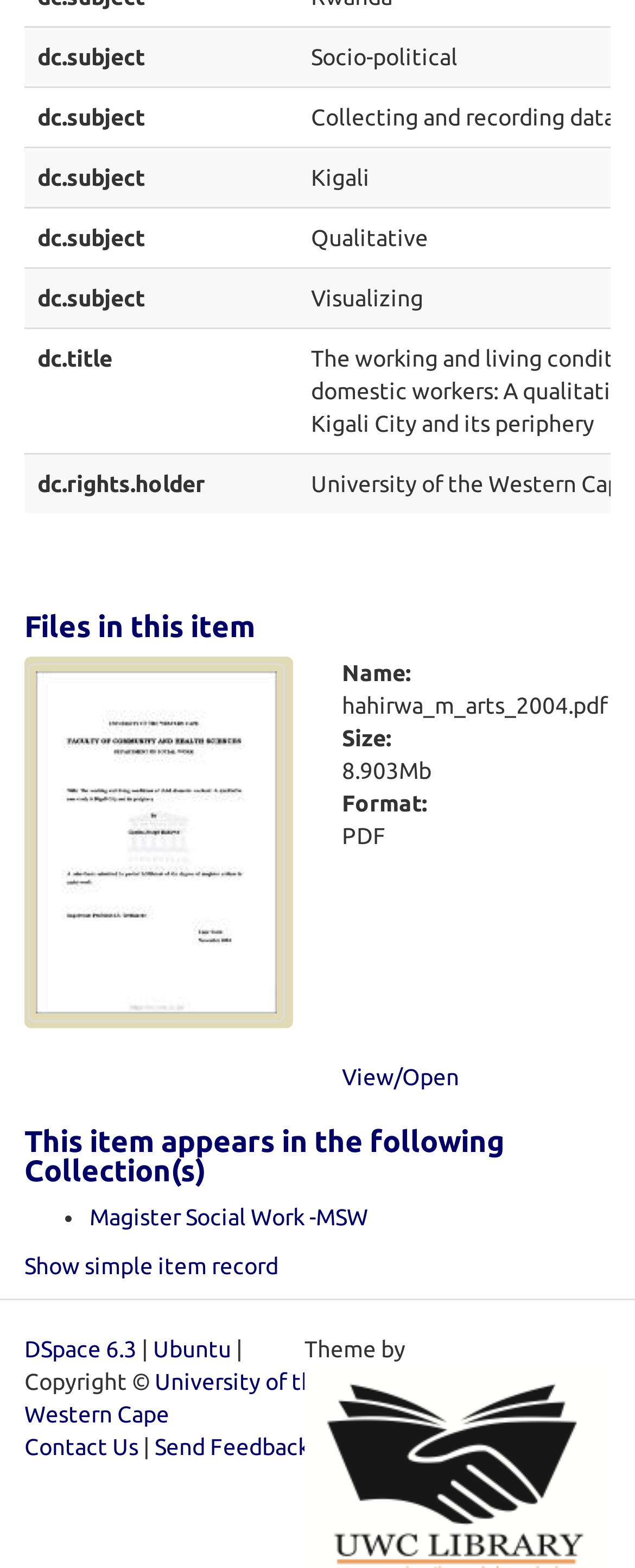Locate the bounding box coordinates of the element you need to click to accomplish the task described by this instruction: "Open the item in the collection".

[0.141, 0.768, 0.579, 0.785]